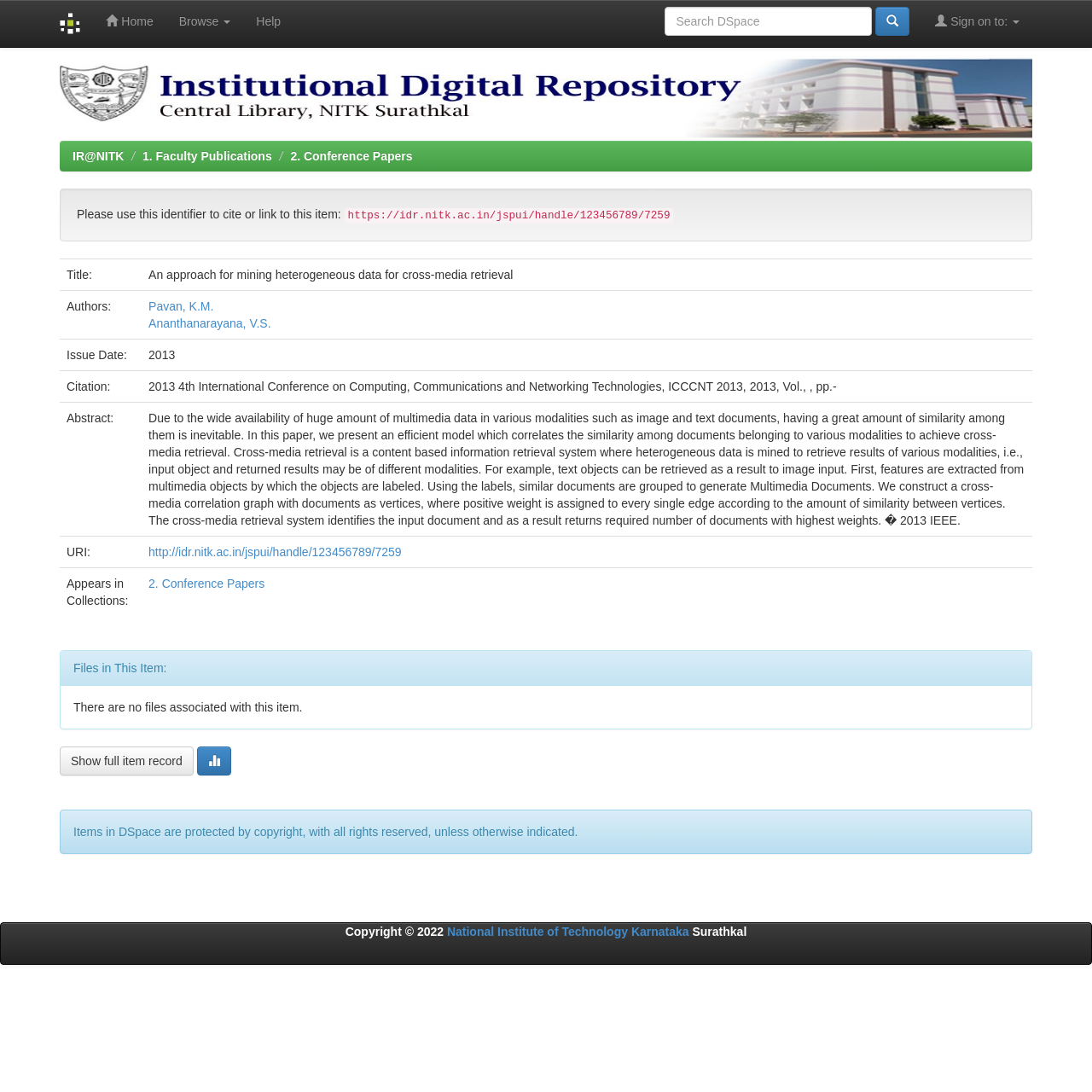What is the title of the item?
Using the image as a reference, give a one-word or short phrase answer.

An approach for mining heterogeneous data for cross-media retrieval